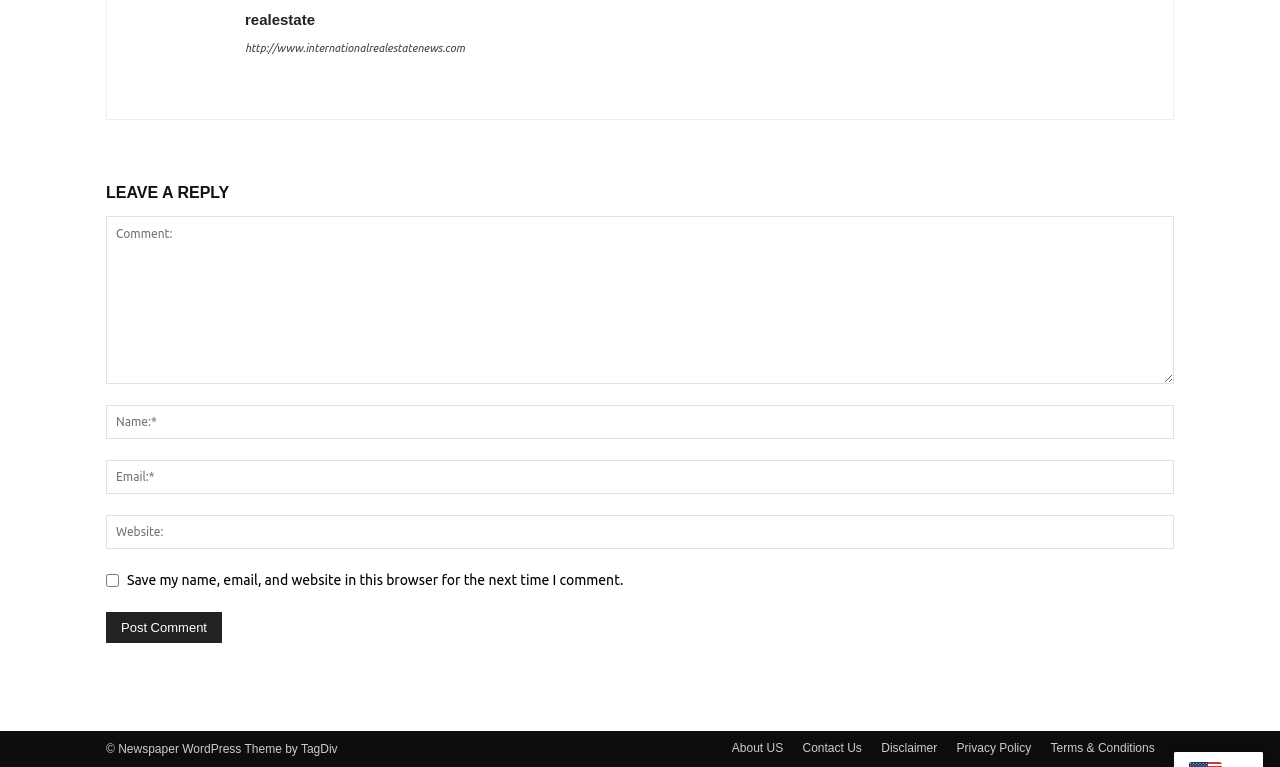Please predict the bounding box coordinates (top-left x, top-left y, bottom-right x, bottom-right y) for the UI element in the screenshot that fits the description: Terms & Conditions

[0.821, 0.964, 0.902, 0.988]